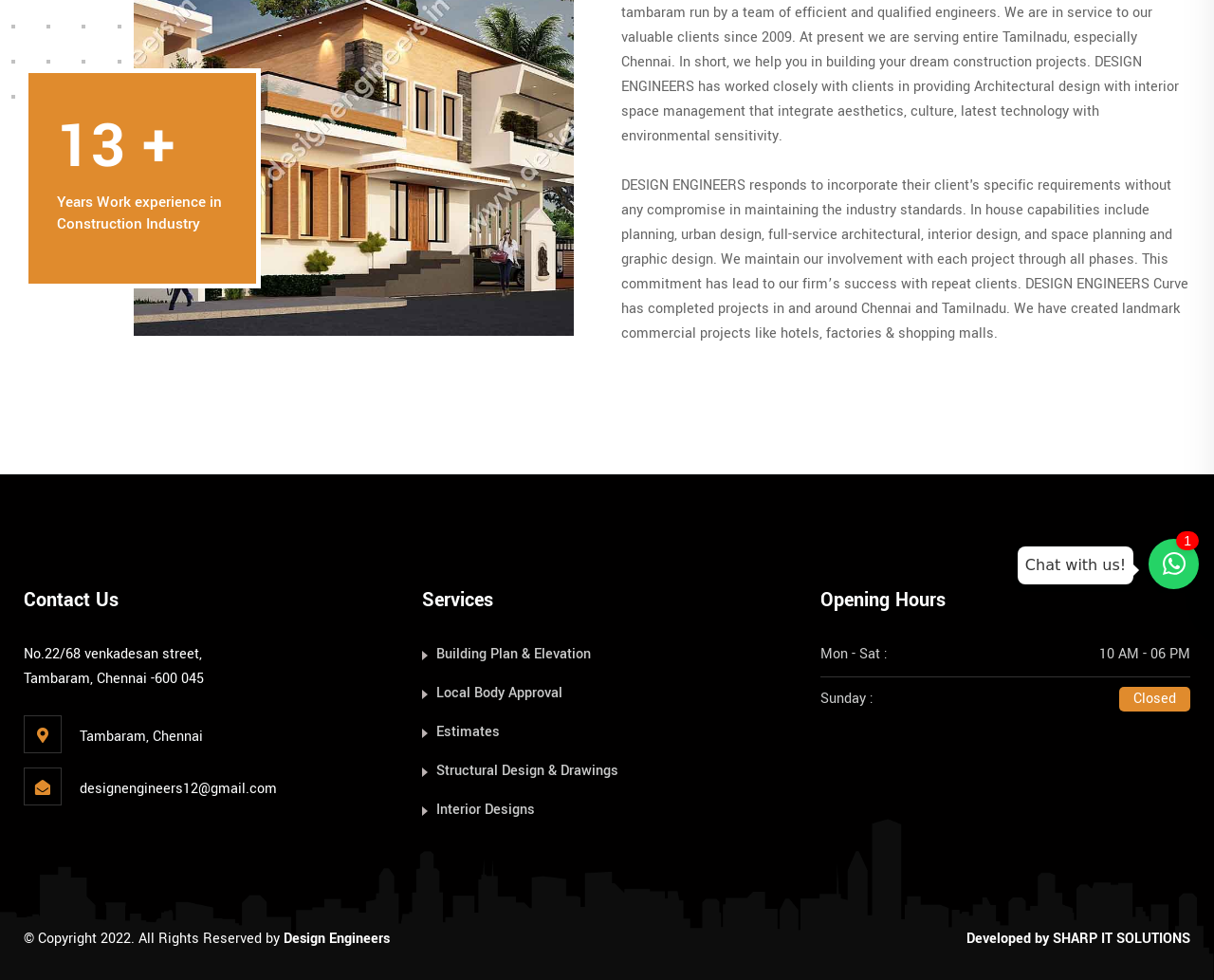Determine the bounding box for the UI element as described: "Developed by SHARP IT SOLUTIONS". The coordinates should be represented as four float numbers between 0 and 1, formatted as [left, top, right, bottom].

[0.796, 0.947, 0.98, 0.968]